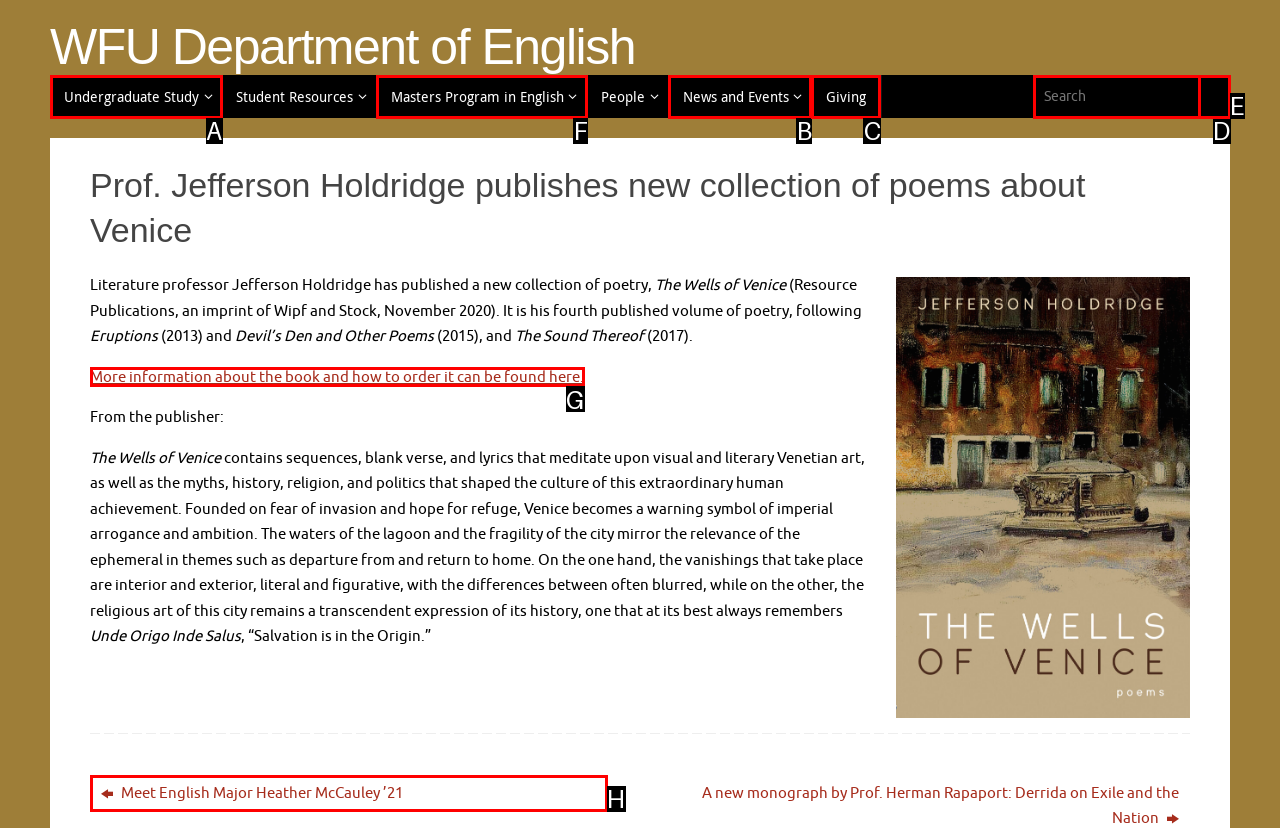Identify the correct UI element to click on to achieve the task: Learn about the Masters Program in English. Provide the letter of the appropriate element directly from the available choices.

F